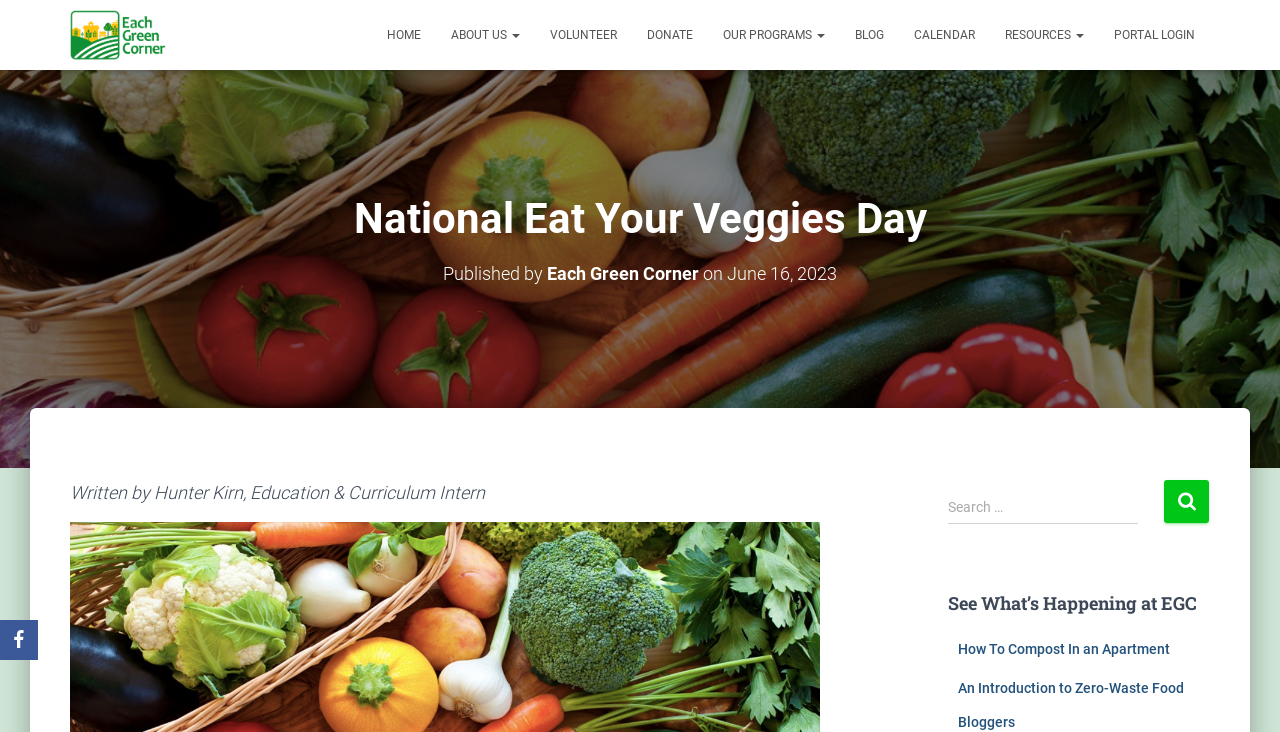Describe all significant elements and features of the webpage.

The webpage is about National Eat Your Veggies Day, celebrated on June 17th. At the top left corner, there is a logo of "Each Green Corner" with a link to the homepage. Next to it, there is a navigation menu with links to various sections of the website, including HOME, ABOUT US, VOLUNTEER, DONATE, OUR PROGRAMS, BLOG, CALENDAR, RESOURCES, and PORTAL LOGIN.

Below the navigation menu, there is a heading that reads "National Eat Your Veggies Day" in a prominent font. Underneath, there is a subheading that indicates the article was published by Each Green Corner on June 16, 2023. The author's name, Hunter Kirn, Education & Curriculum Intern, is mentioned below.

On the right side of the page, there is a search bar with a button to initiate the search. Above the search bar, there is a heading that reads "See What’s Happening at EGC". Below the search bar, there are two links to blog articles, "How To Compost In an Apartment" and "An Introduction to Zero-Waste Food Bloggers".

At the bottom left corner, there is a link to Facebook.